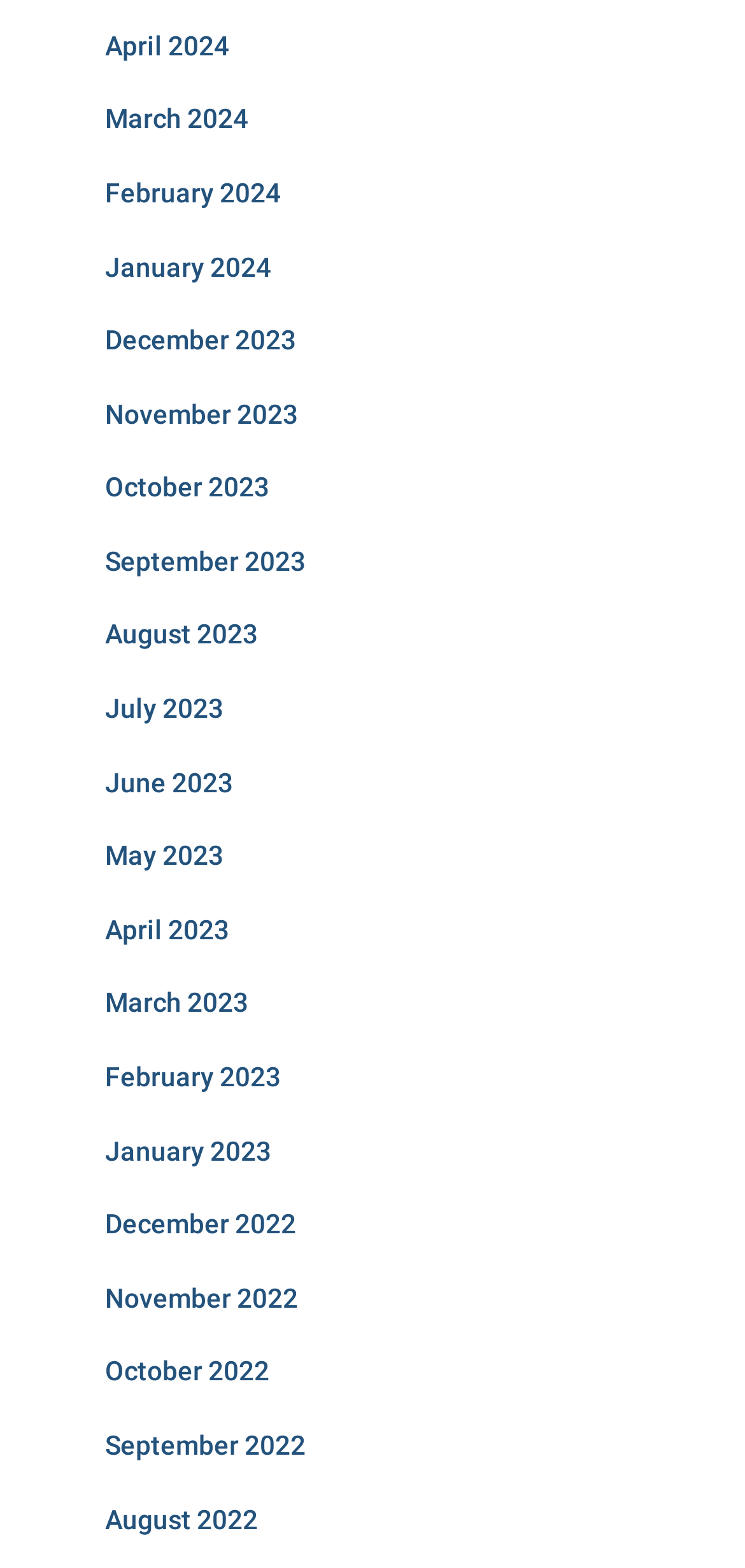Are the months listed in chronological order?
Your answer should be a single word or phrase derived from the screenshot.

Yes